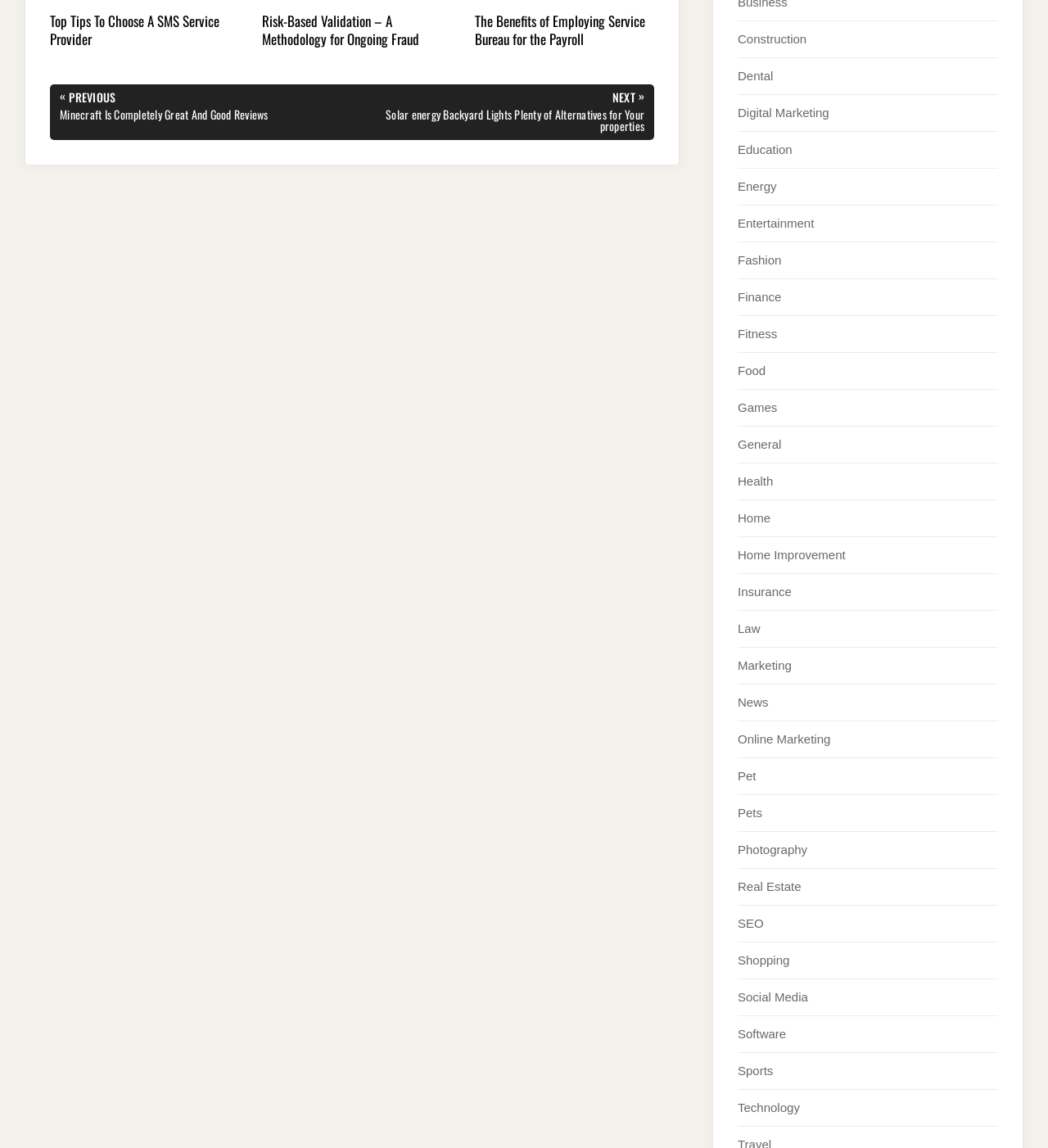Give a concise answer using one word or a phrase to the following question:
What is the topic of the first heading?

Top Tips To Choose A SMS Service Provider